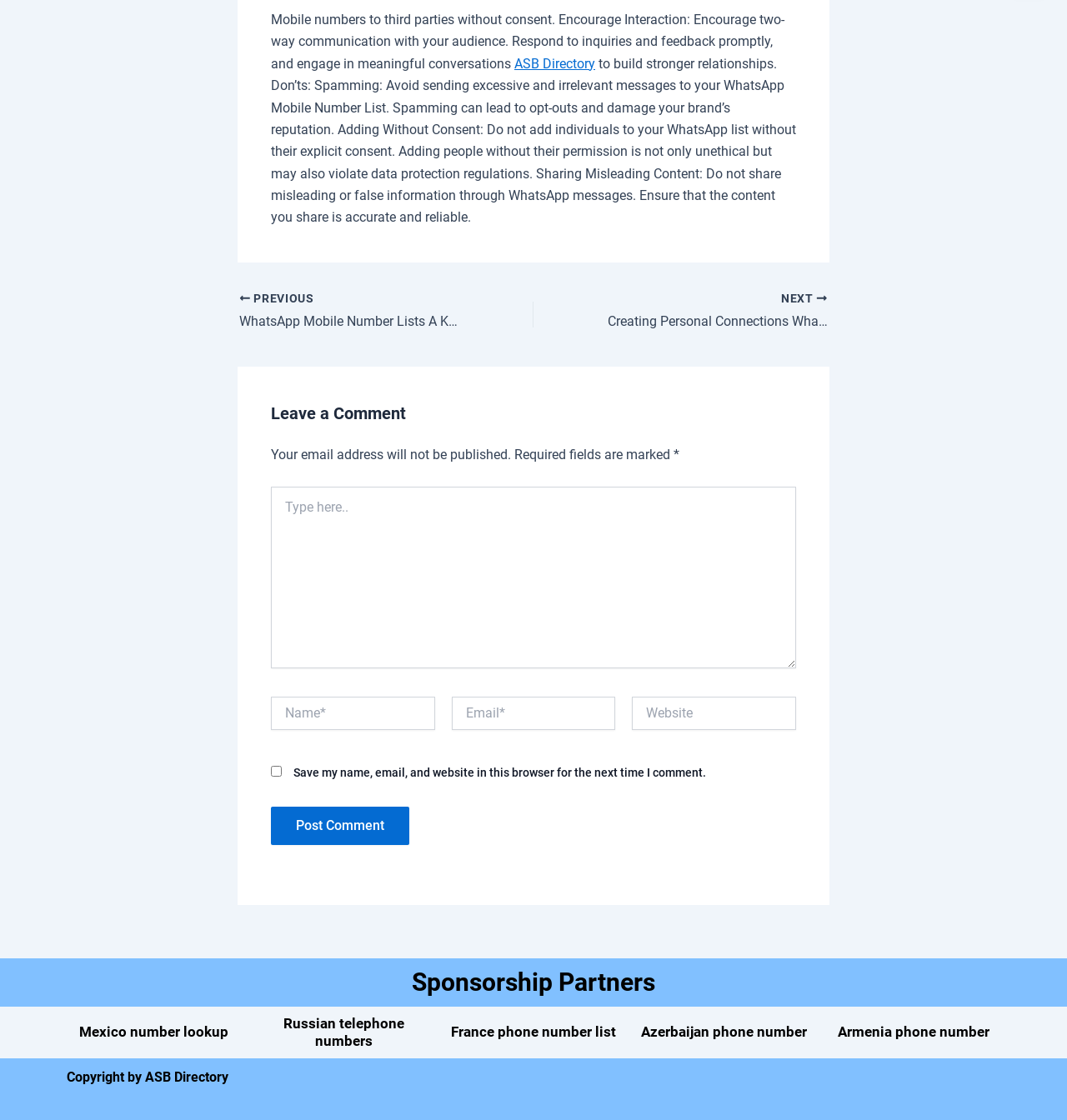Could you specify the bounding box coordinates for the clickable section to complete the following instruction: "Click on the 'Post Comment' button"?

[0.254, 0.72, 0.384, 0.754]